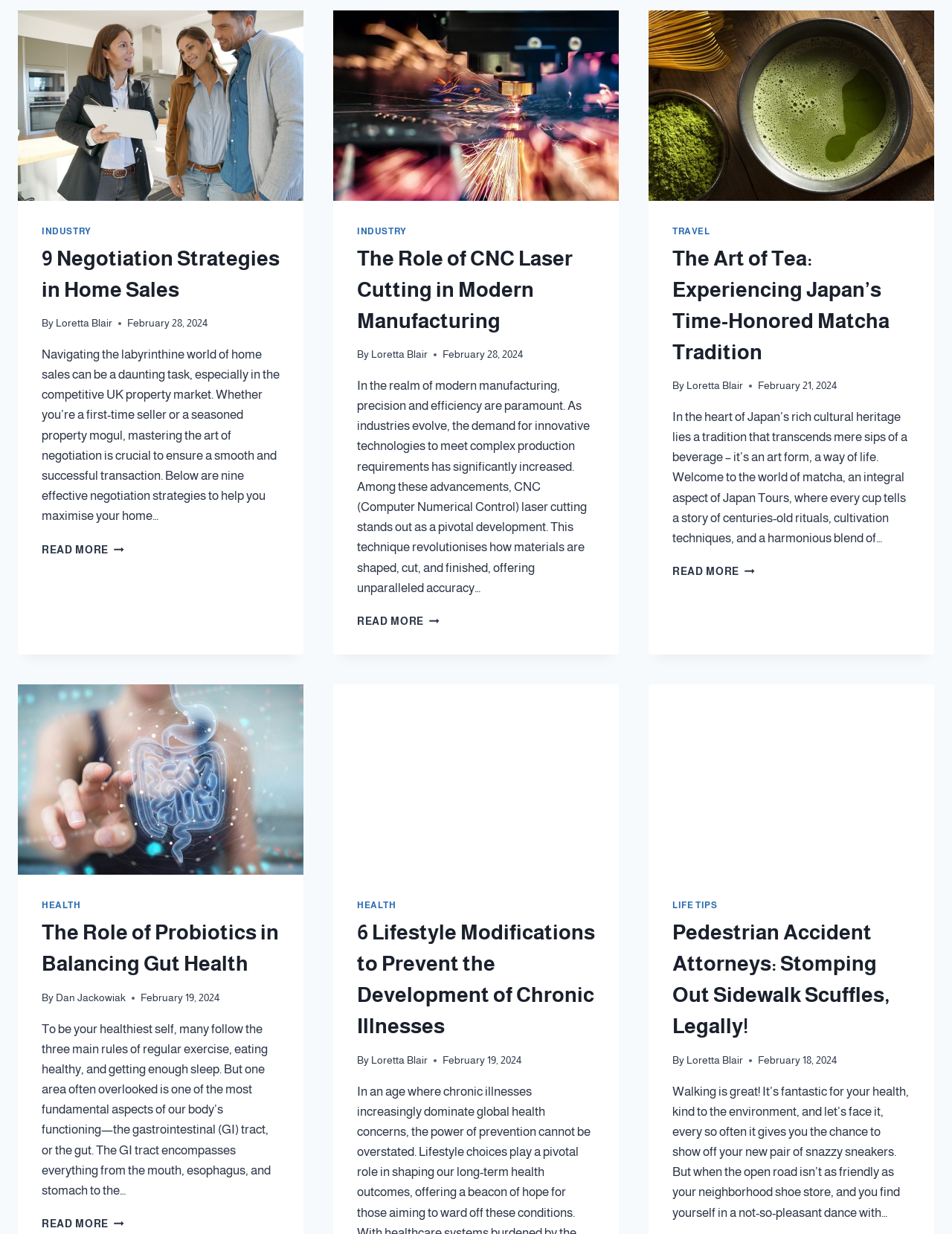Locate the bounding box coordinates of the clickable region necessary to complete the following instruction: "Read more about 9 negotiation strategies in home sales". Provide the coordinates in the format of four float numbers between 0 and 1, i.e., [left, top, right, bottom].

[0.044, 0.441, 0.13, 0.45]